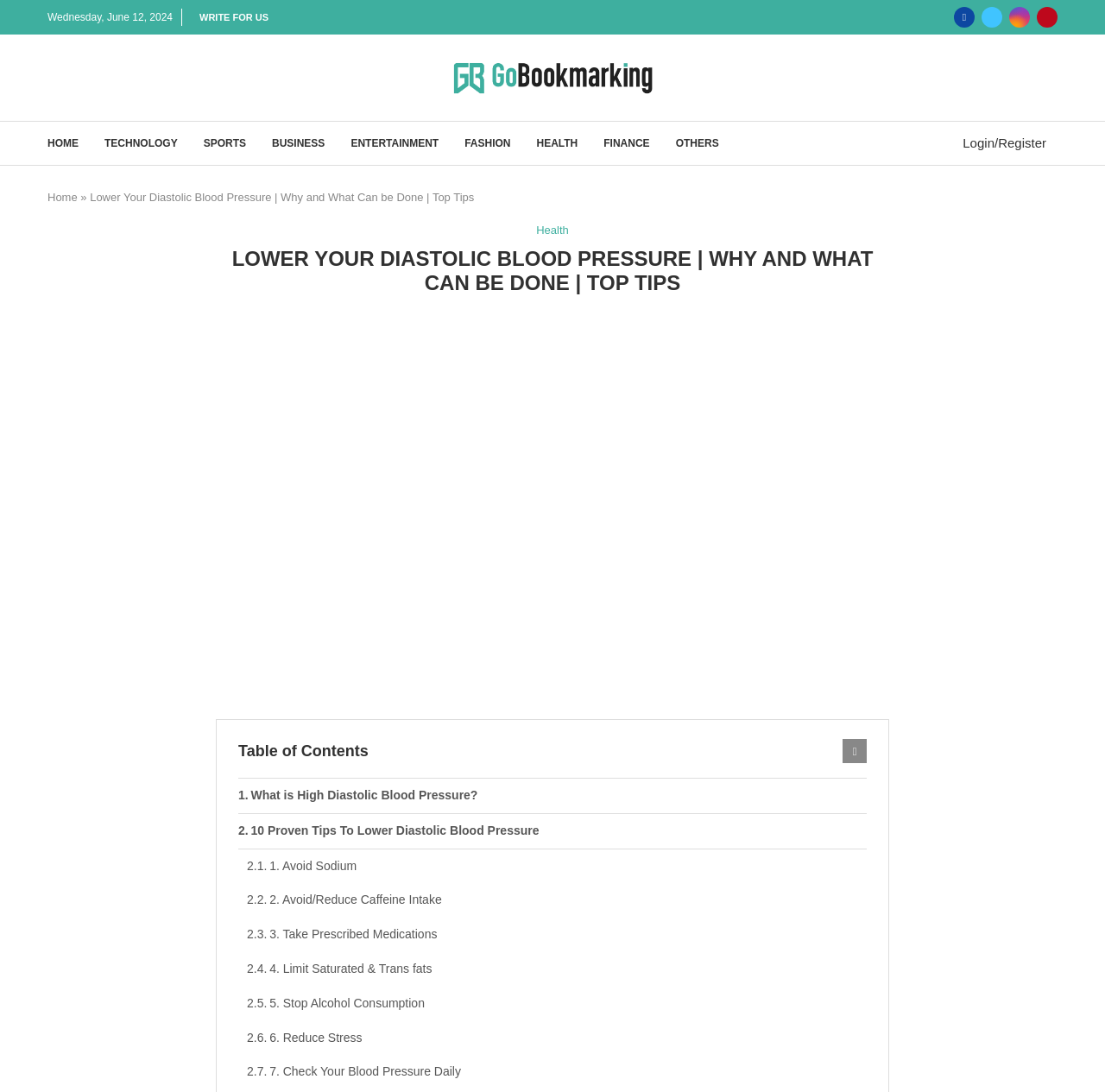Please locate the bounding box coordinates for the element that should be clicked to achieve the following instruction: "Learn about '10 Proven Tips To Lower Diastolic Blood Pressure'". Ensure the coordinates are given as four float numbers between 0 and 1, i.e., [left, top, right, bottom].

[0.216, 0.745, 0.784, 0.777]